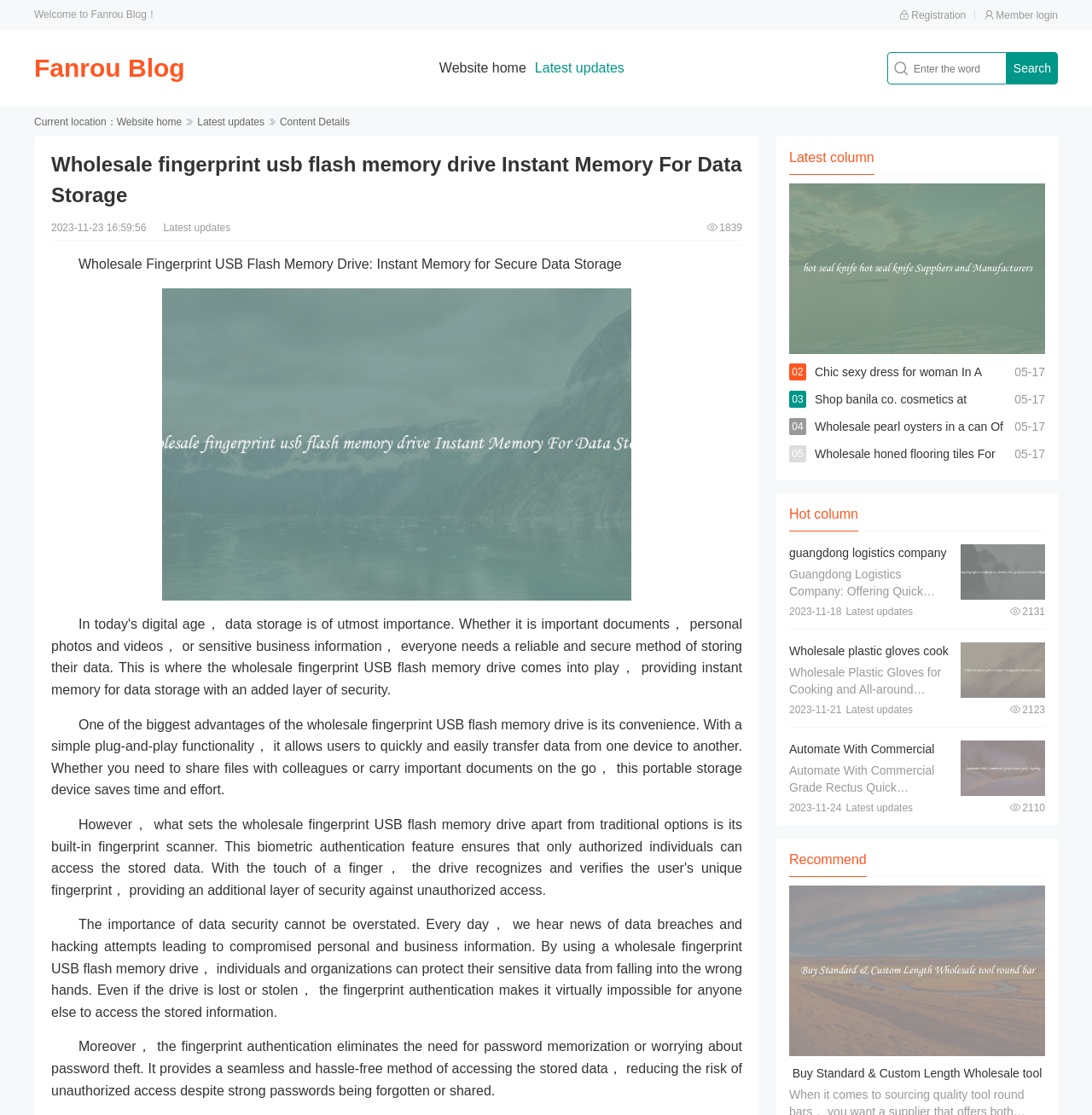Provide a brief response to the question using a single word or phrase: 
What is the date of the 'Guangdong Logistics Company' article?

2023-11-18